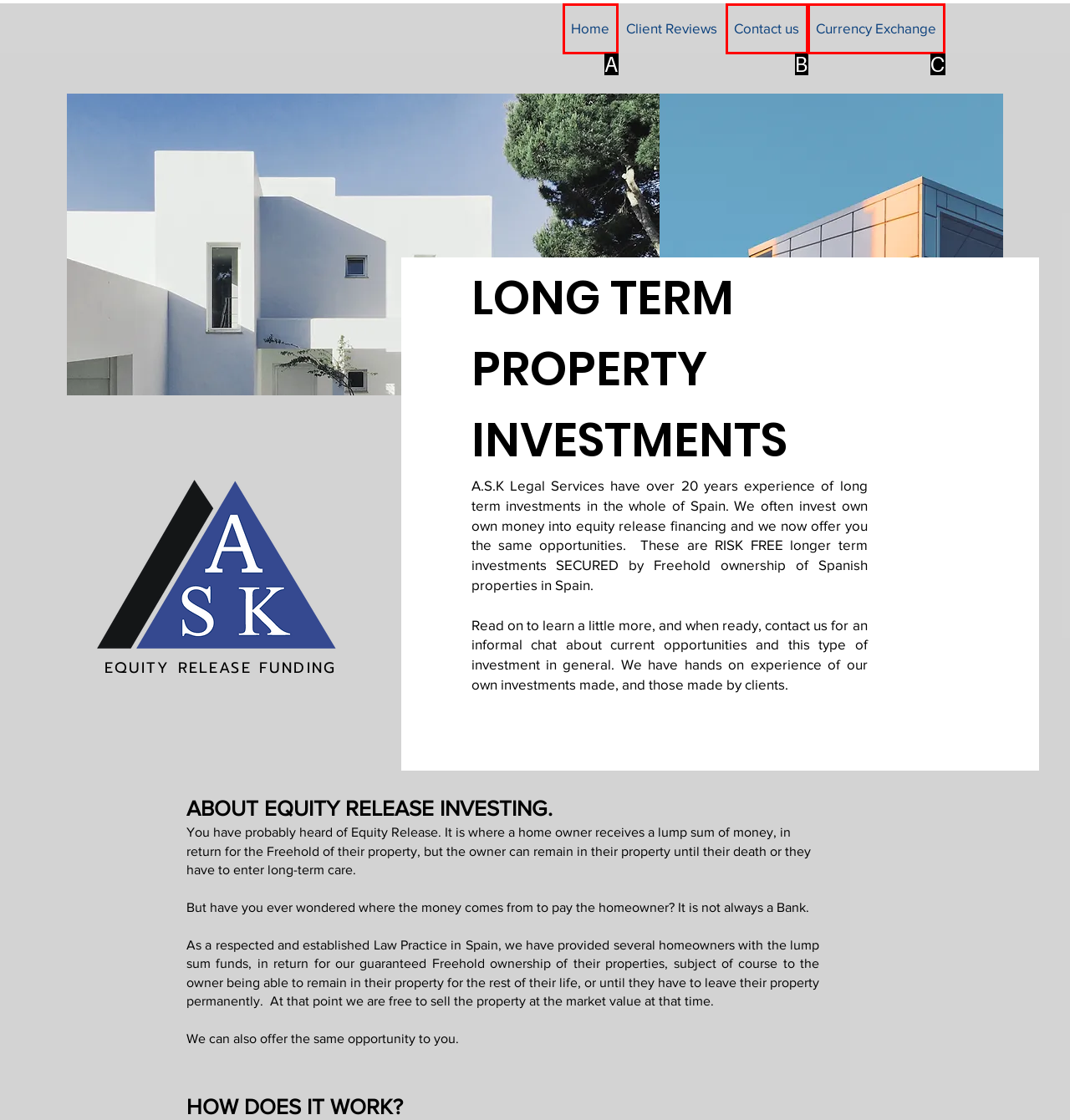Which HTML element matches the description: Home the best? Answer directly with the letter of the chosen option.

A